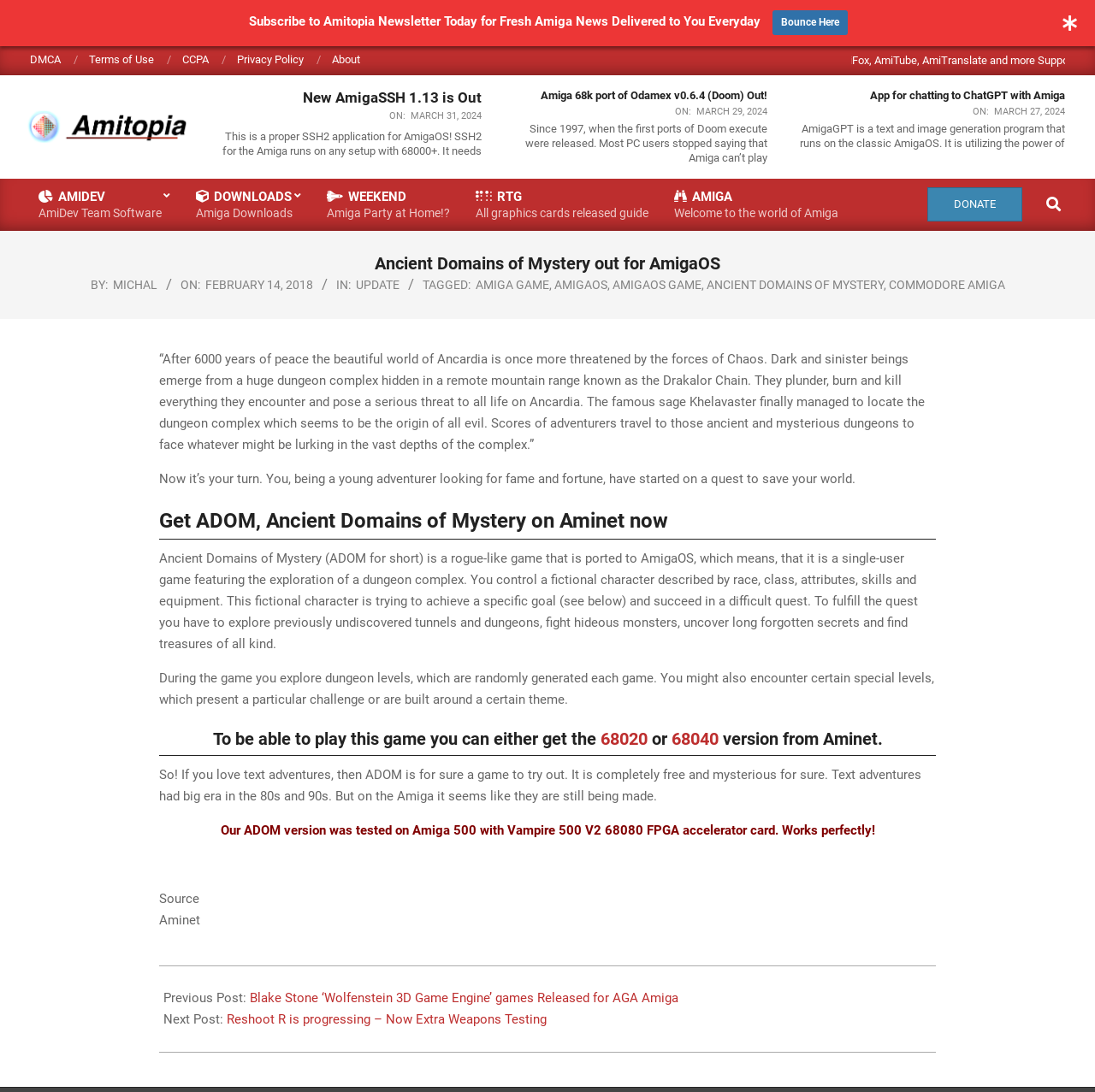Use a single word or phrase to answer the question:
What is the recommended hardware to play the game?

Amiga 500 with Vampire 500 V2 68080 FPGA accelerator card